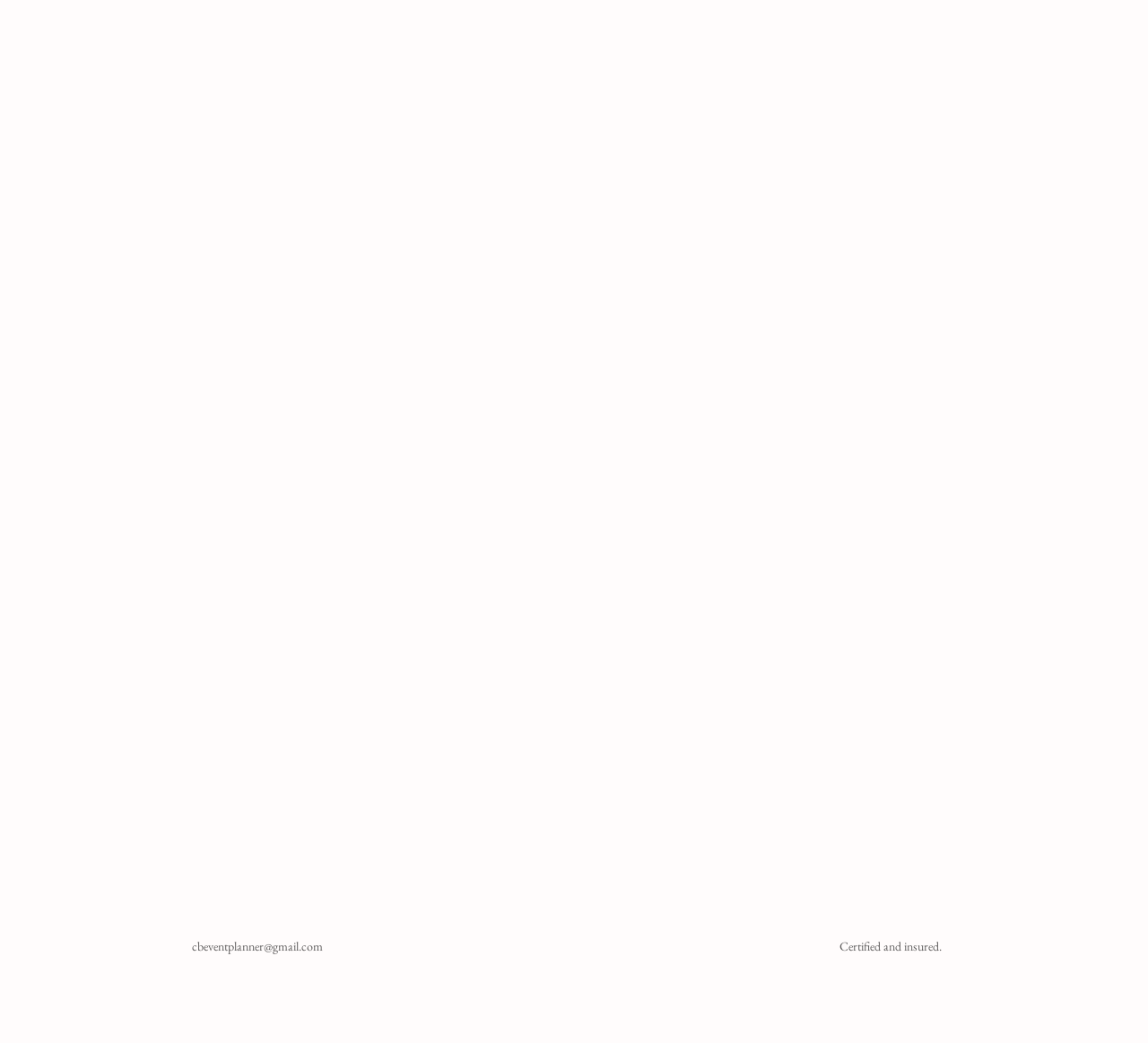How many elements are there in the contentinfo section? Observe the screenshot and provide a one-word or short phrase answer.

3